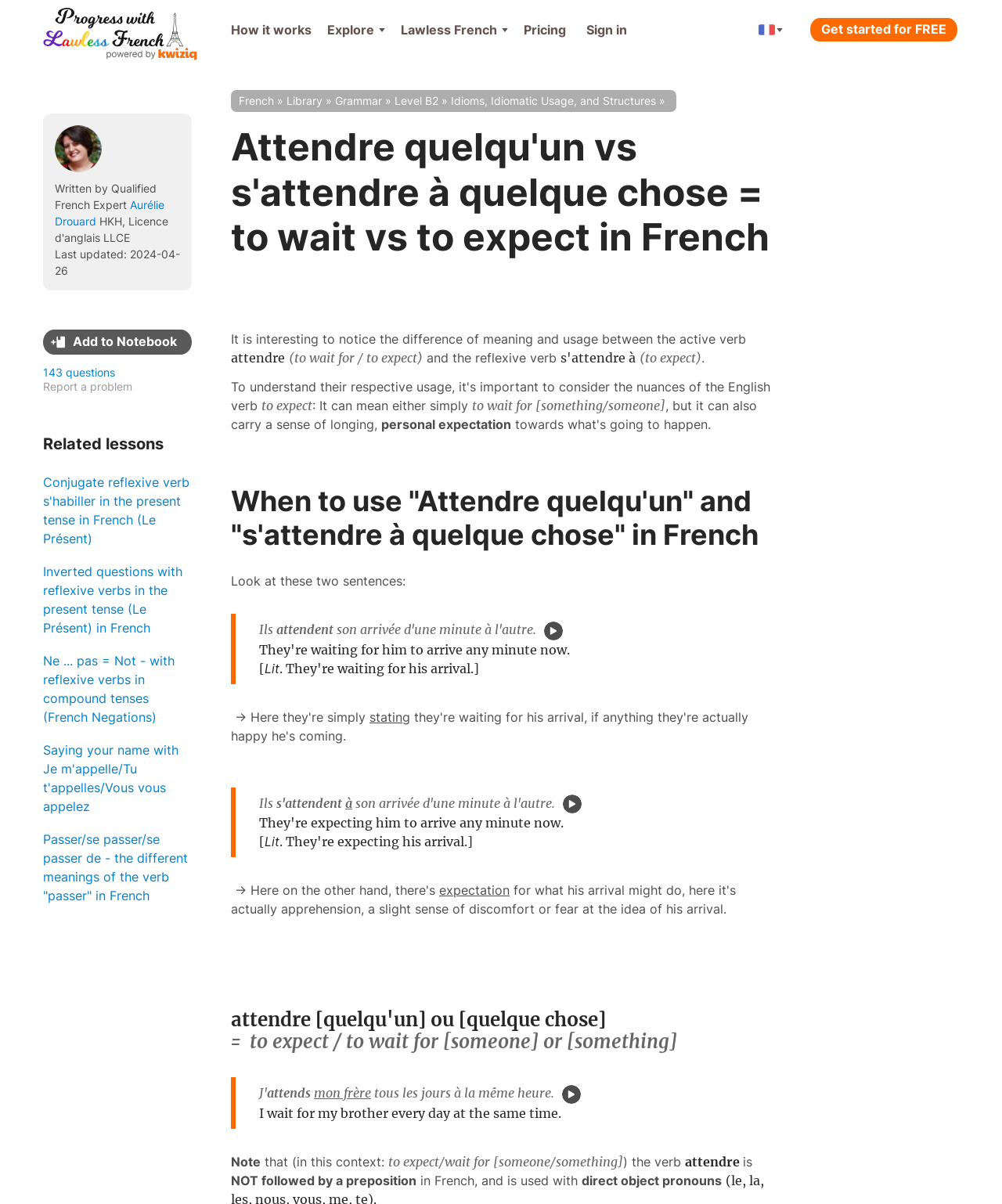Determine the bounding box coordinates of the region that needs to be clicked to achieve the task: "Read more about WestSide Baby".

None